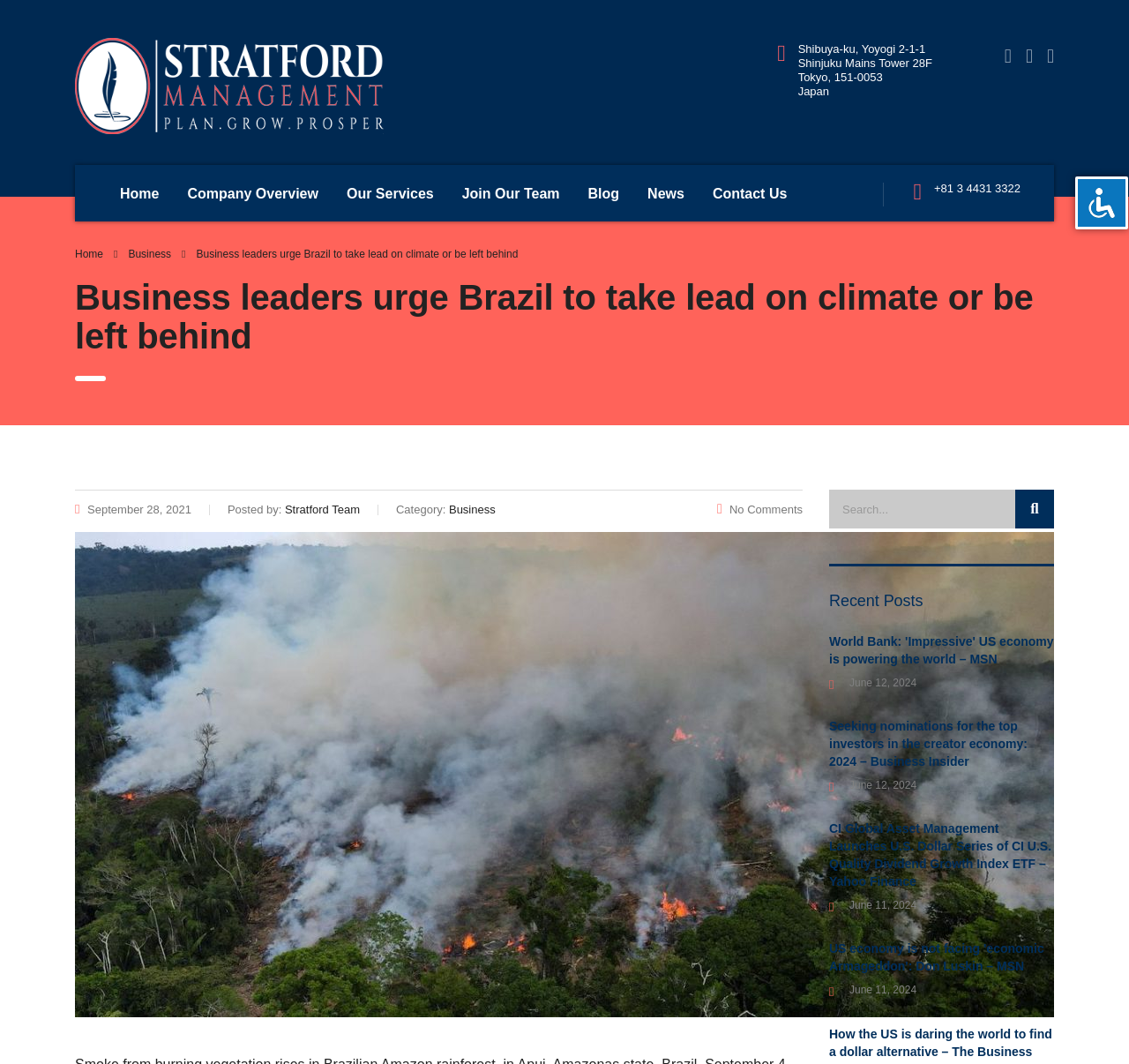Determine the bounding box coordinates of the element's region needed to click to follow the instruction: "Go to the company overview page". Provide these coordinates as four float numbers between 0 and 1, formatted as [left, top, right, bottom].

[0.153, 0.155, 0.294, 0.208]